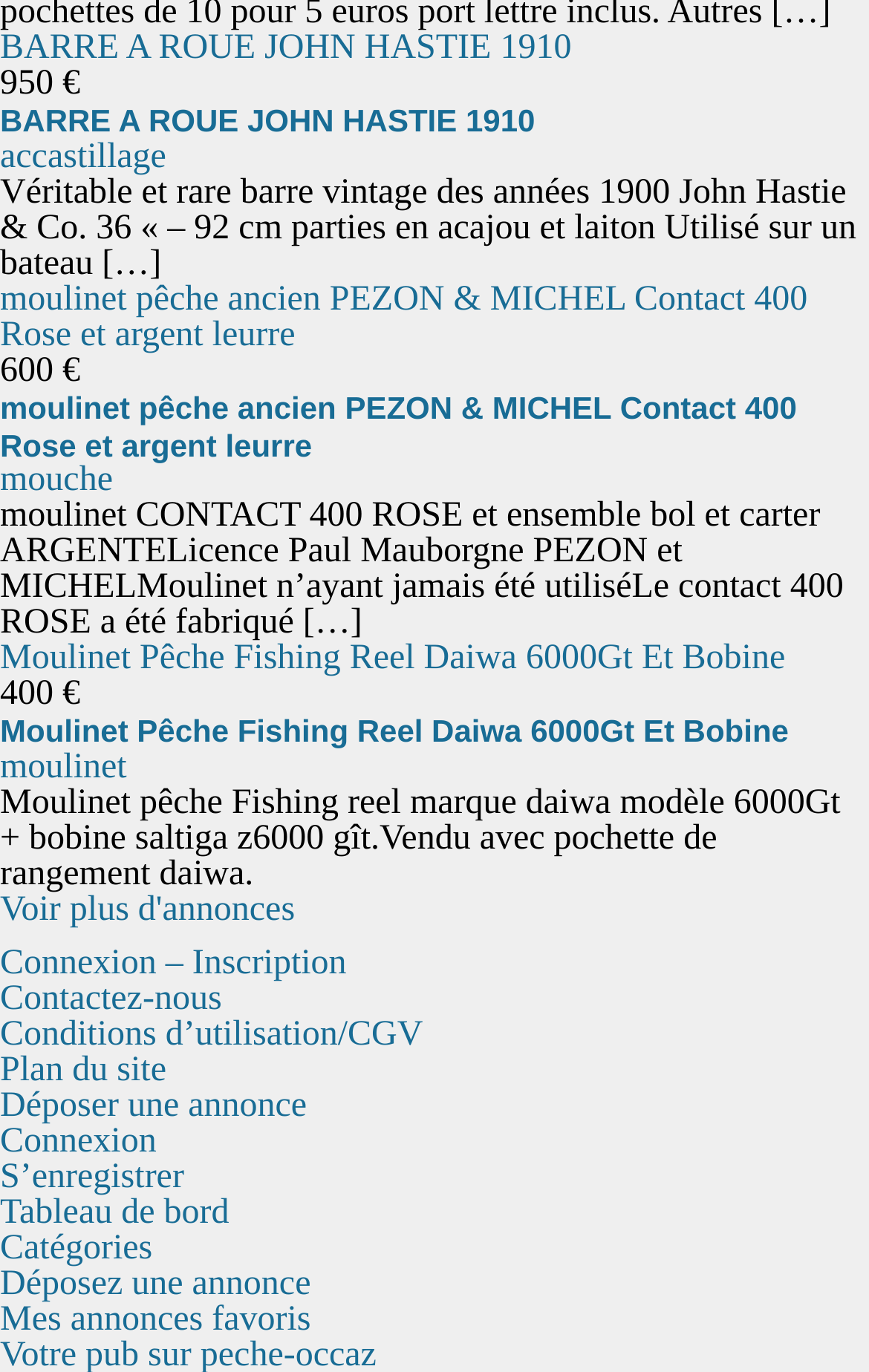Answer the question using only a single word or phrase: 
How many articles are on this webpage?

3